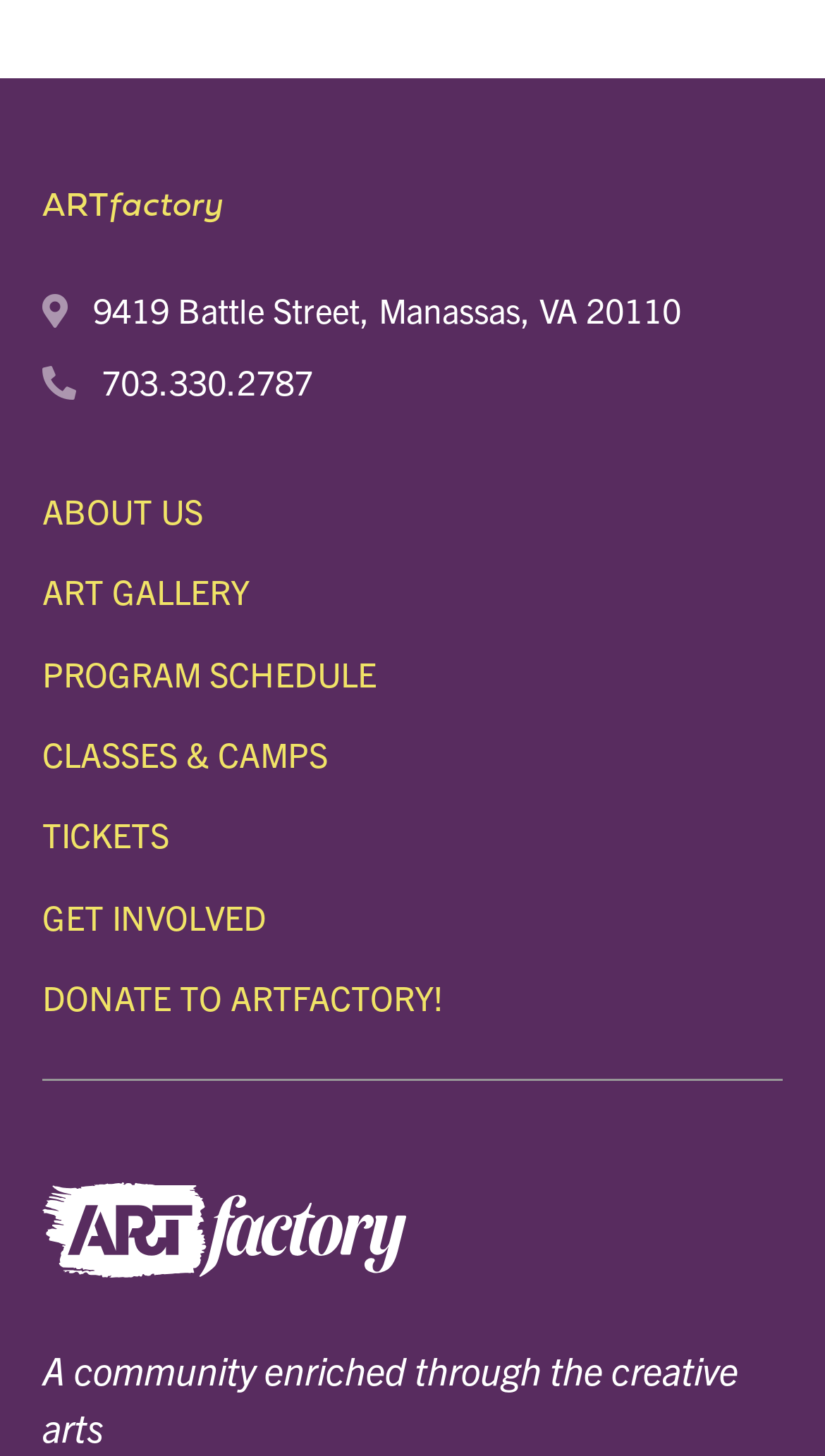Please specify the coordinates of the bounding box for the element that should be clicked to carry out this instruction: "check the PROGRAM SCHEDULE". The coordinates must be four float numbers between 0 and 1, formatted as [left, top, right, bottom].

[0.051, 0.433, 0.949, 0.489]